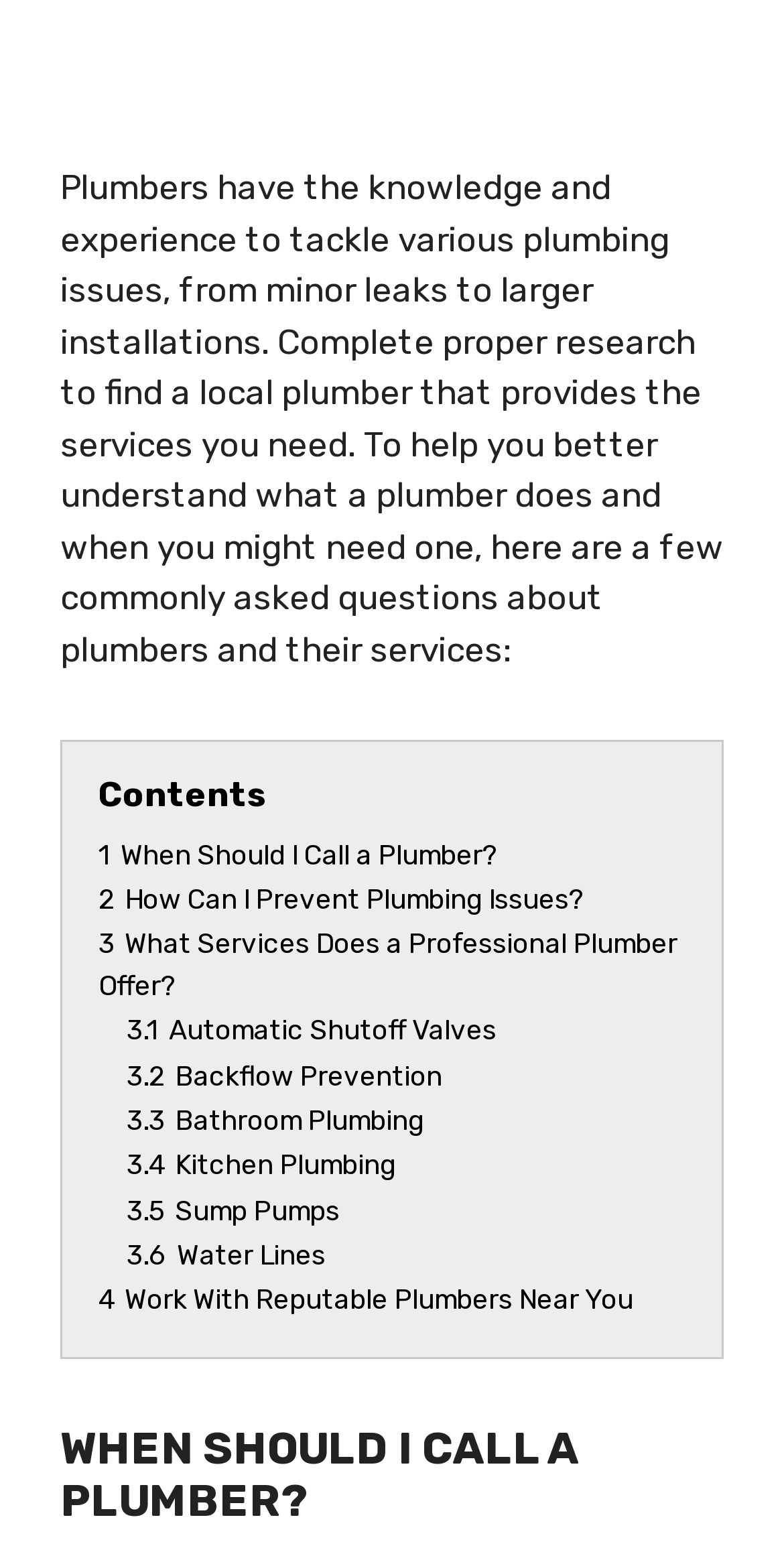What is the purpose of the webpage?
Look at the image and provide a detailed response to the question.

The webpage aims to help users better understand what a plumber does and when they might need one, as stated in the introductory paragraph.